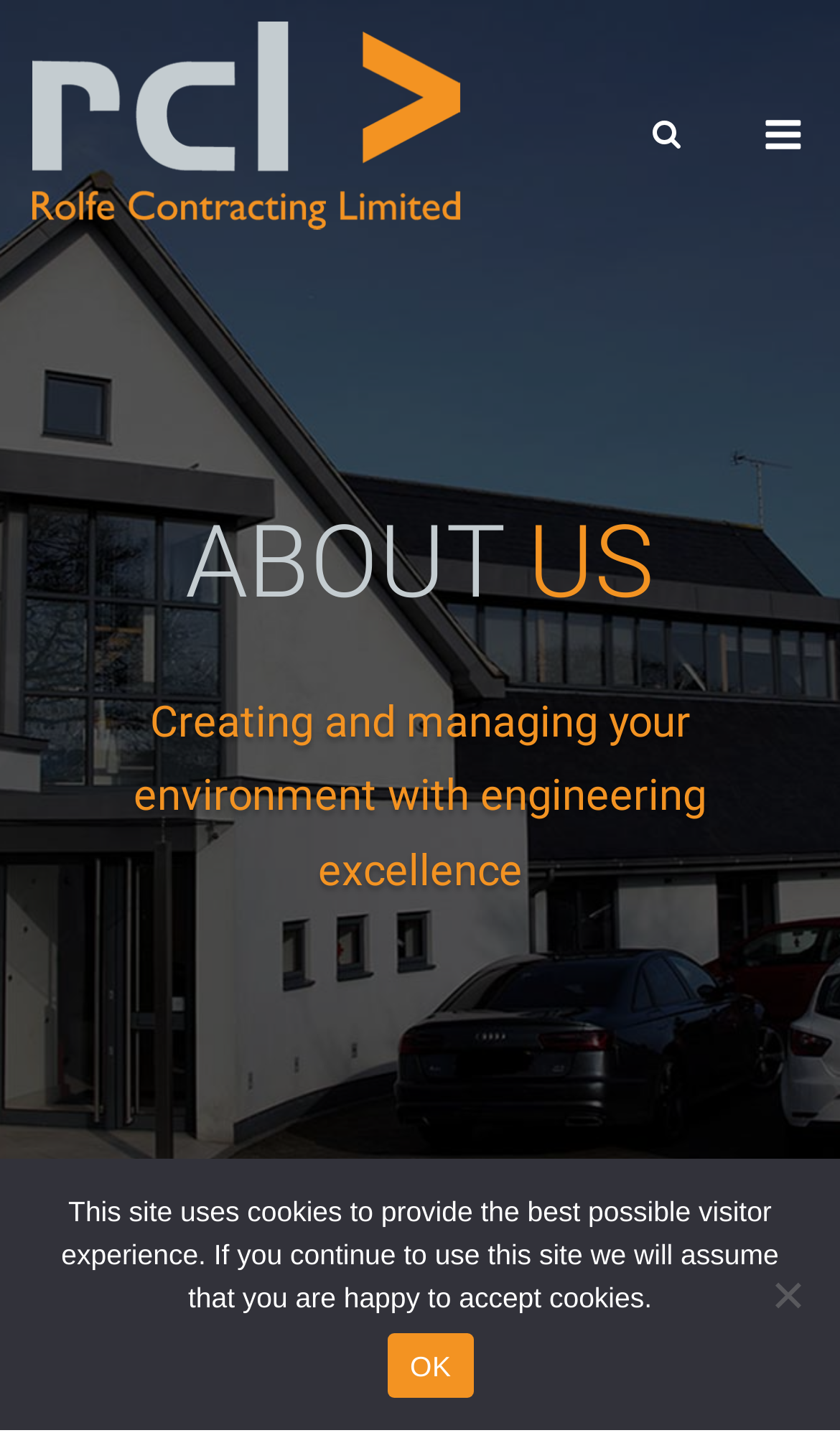Summarize the webpage comprehensively, mentioning all visible components.

The webpage is about Rolfe Contracting Limited (RCL), a company that provides specialist construction and engineering solutions and facilities management services. 

At the top left of the page, there is a link and an image with the company name "Rolfe Contracting Limited". To the right of this, there is a button labeled "Open Search" with a small image inside it. Further to the right, there is a link labeled "Menu" with another small image. 

Below these elements, there is a large section that spans the entire width of the page, containing the title "ABOUT US" in a heading. This section has a description that reads "Creating and managing your environment with engineering excellence". 

At the bottom of the page, there is a non-modal dialog box with a cookie notice. The notice informs visitors that the site uses cookies to provide the best possible experience and asks them to accept cookies. There are two options: an "OK" link and a "No" button.